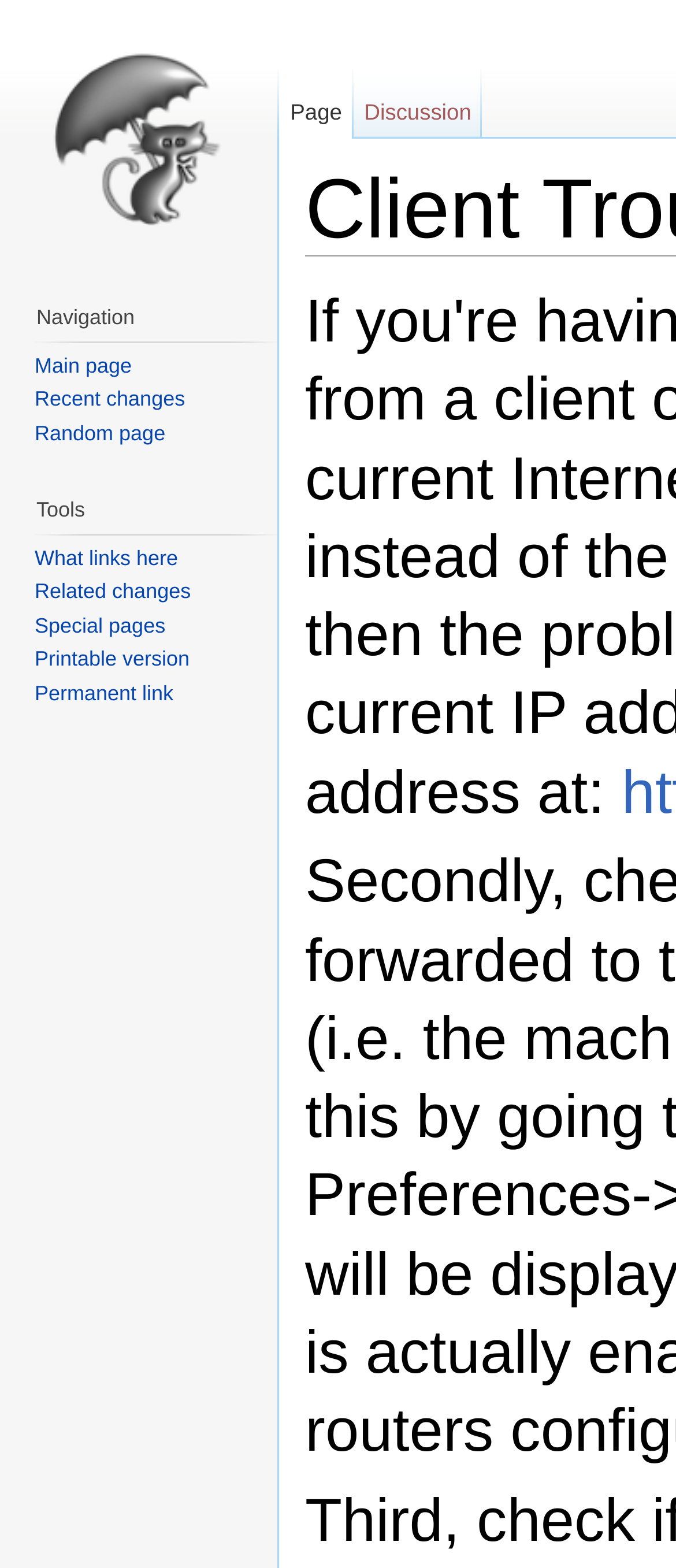Please identify the bounding box coordinates of the element's region that I should click in order to complete the following instruction: "Enter a comment". The bounding box coordinates consist of four float numbers between 0 and 1, i.e., [left, top, right, bottom].

None